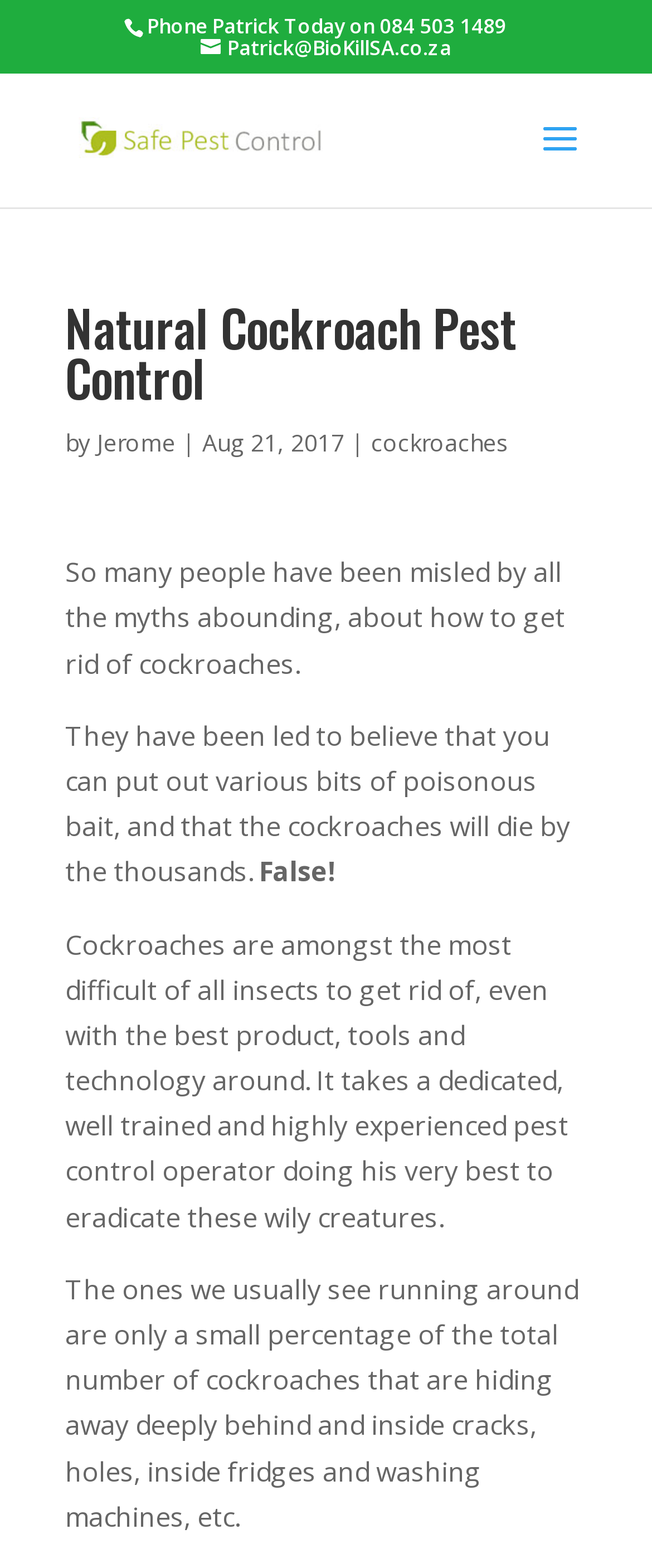Answer the question using only a single word or phrase: 
What is the main topic of the article?

cockroaches